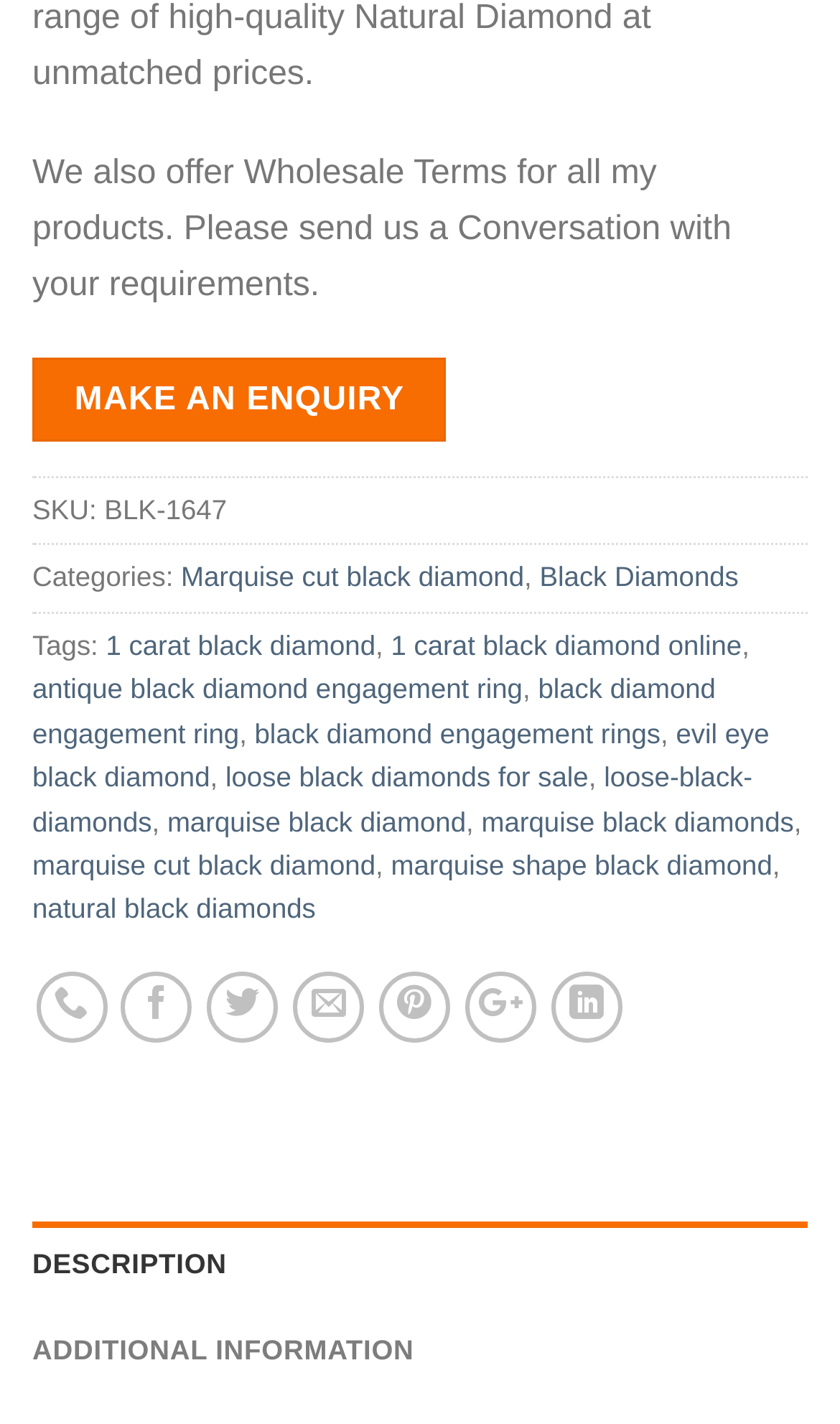Find the bounding box coordinates of the area to click in order to follow the instruction: "Make an enquiry".

[0.038, 0.251, 0.532, 0.31]